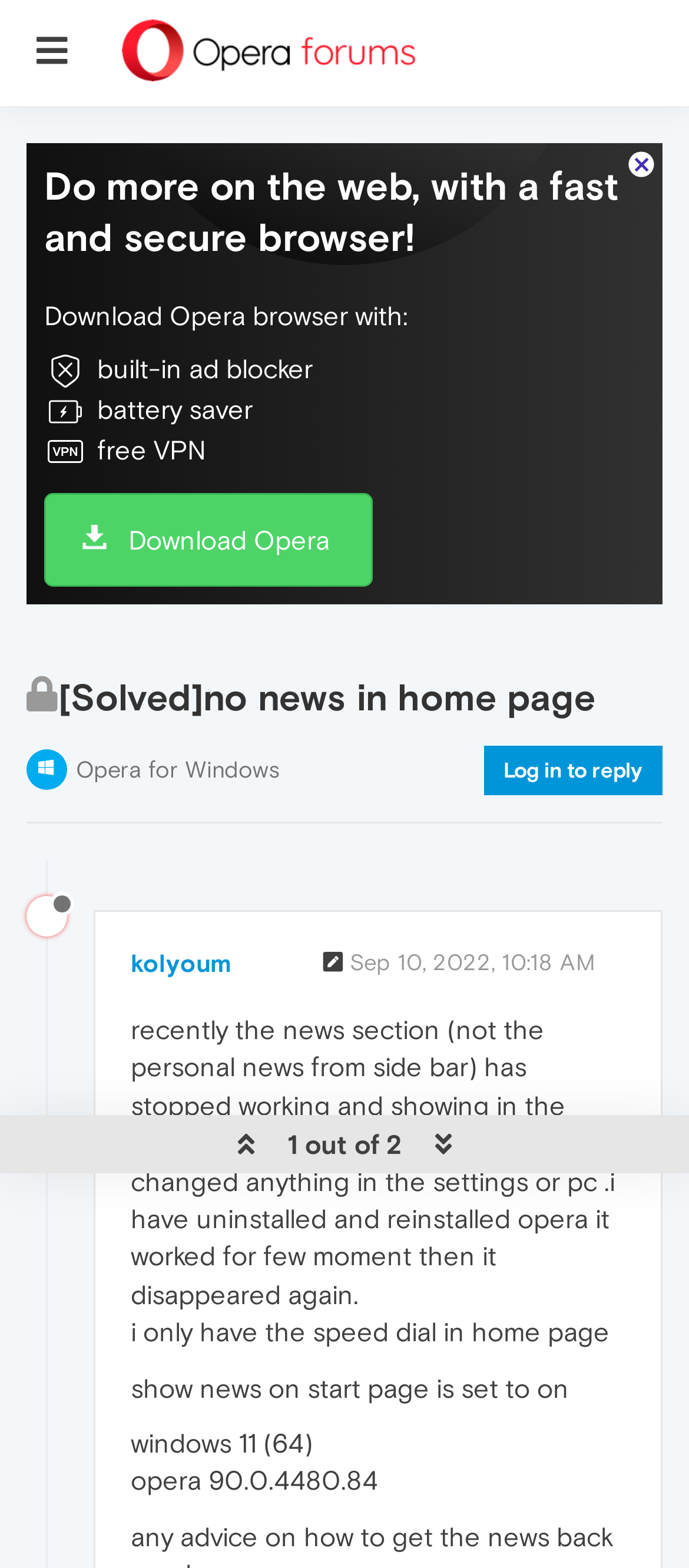Provide a single word or phrase to answer the given question: 
What is the name of the browser being discussed?

Opera